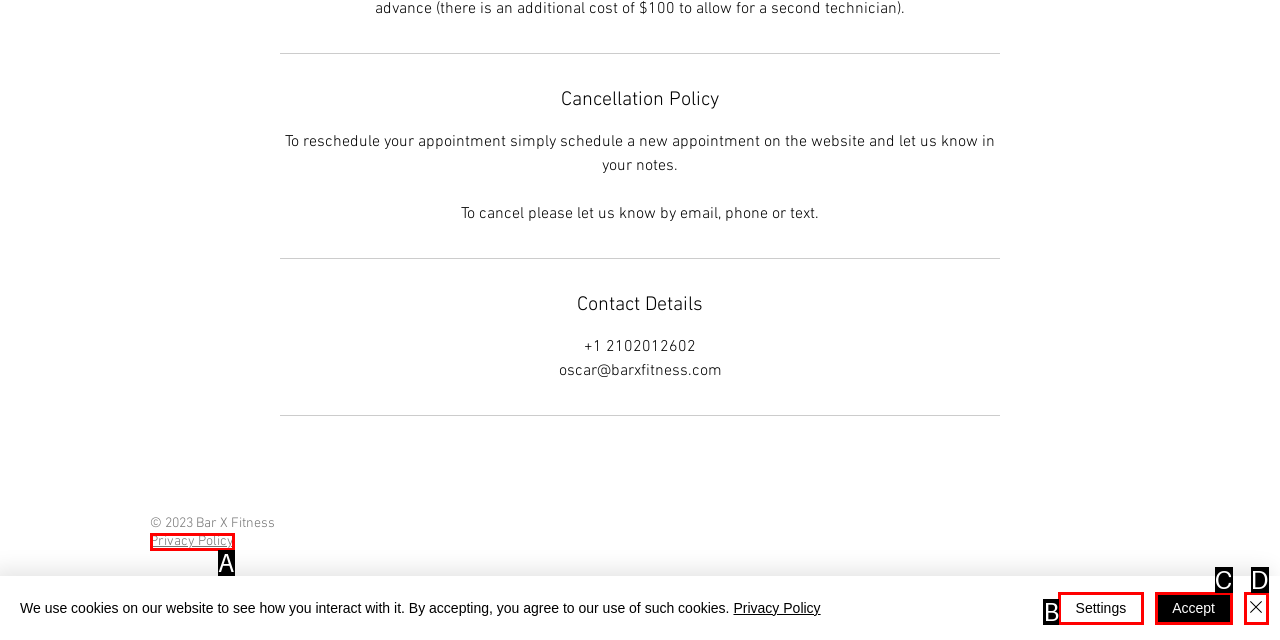From the provided options, pick the HTML element that matches the description: Accept. Respond with the letter corresponding to your choice.

C